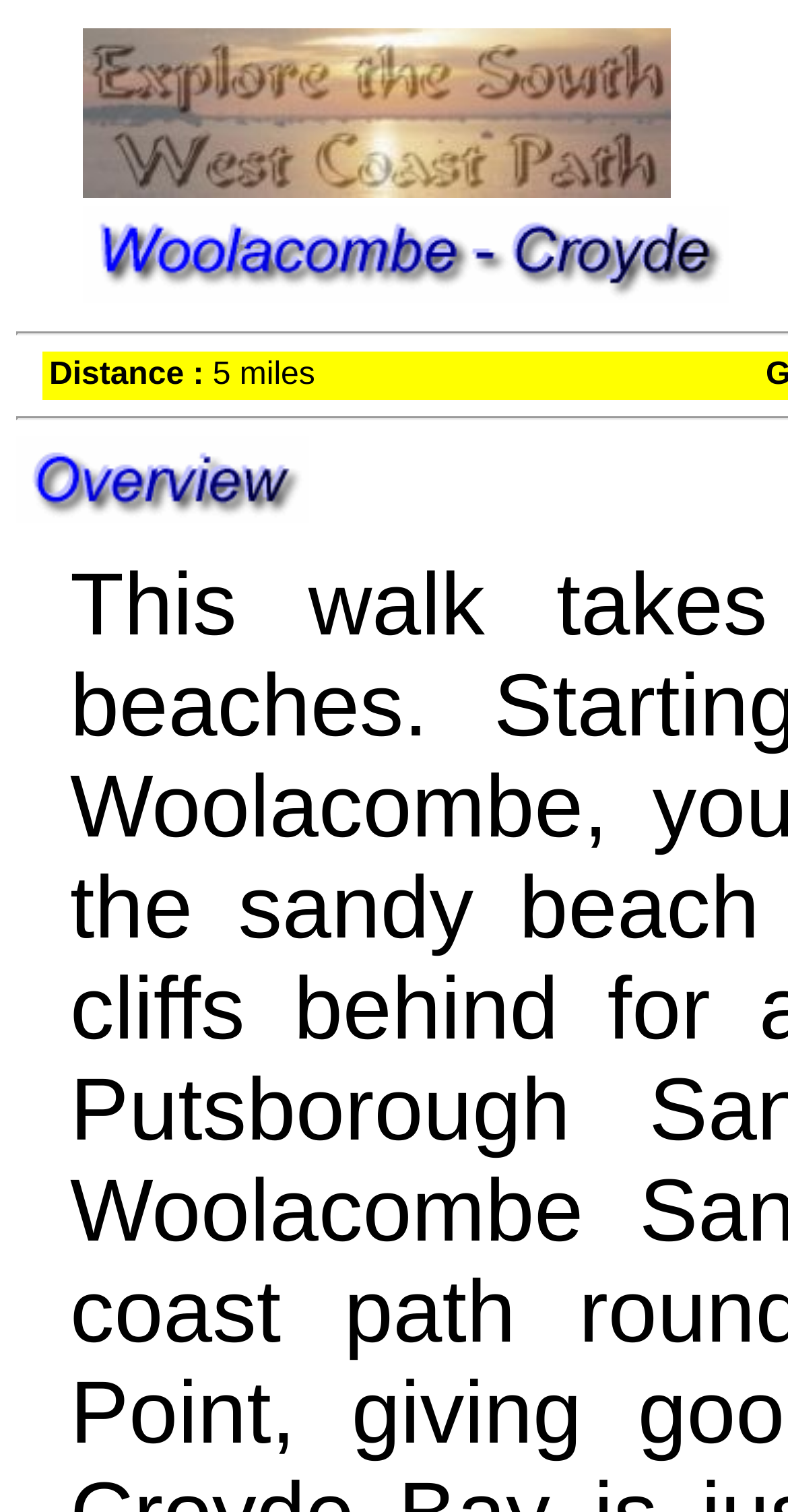Answer the question in a single word or phrase:
What is the text on the second image?

Woolacombe to Croyde